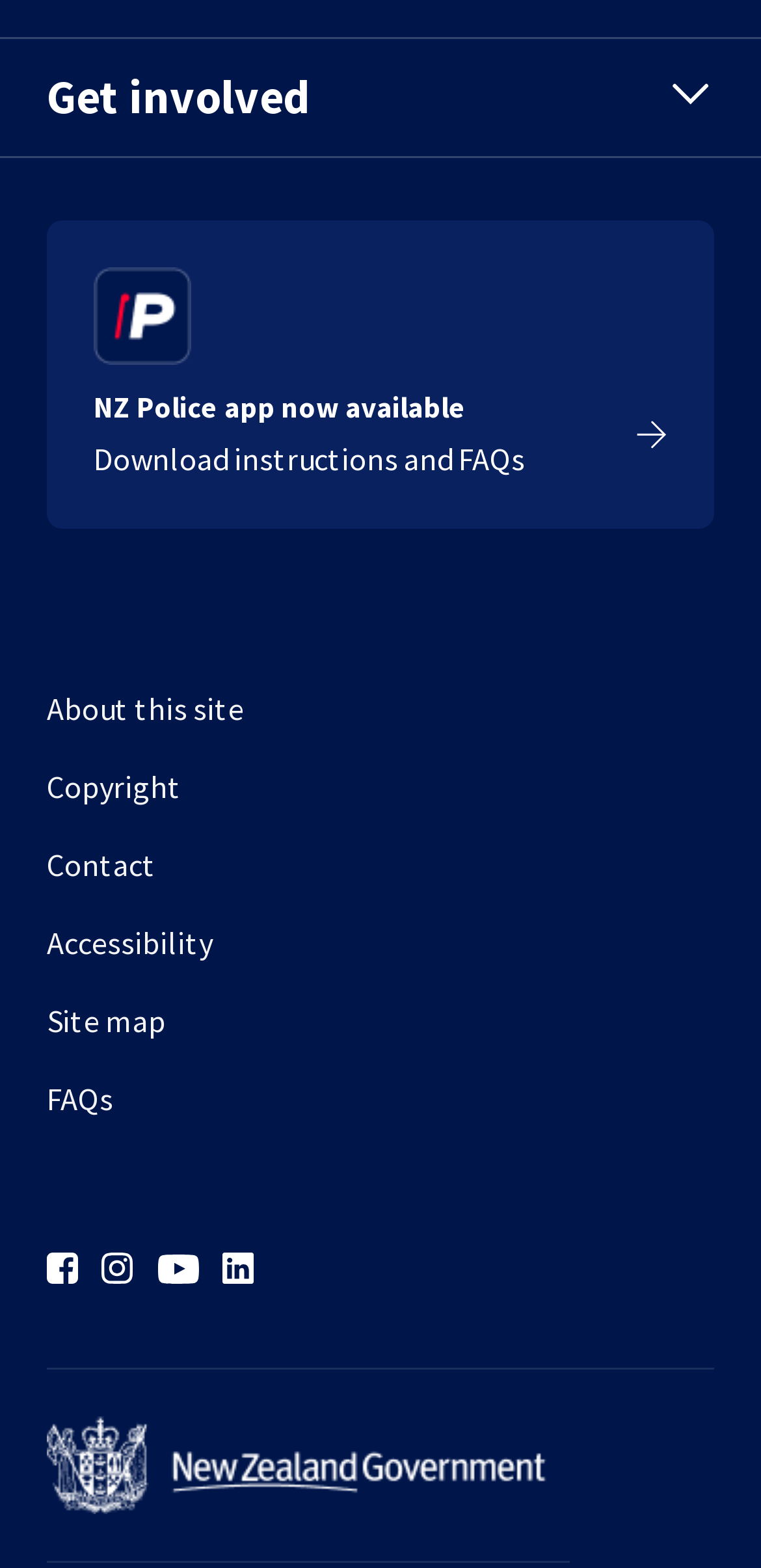Locate the bounding box coordinates of the clickable area needed to fulfill the instruction: "Contact the NZ Police".

[0.062, 0.536, 0.938, 0.586]